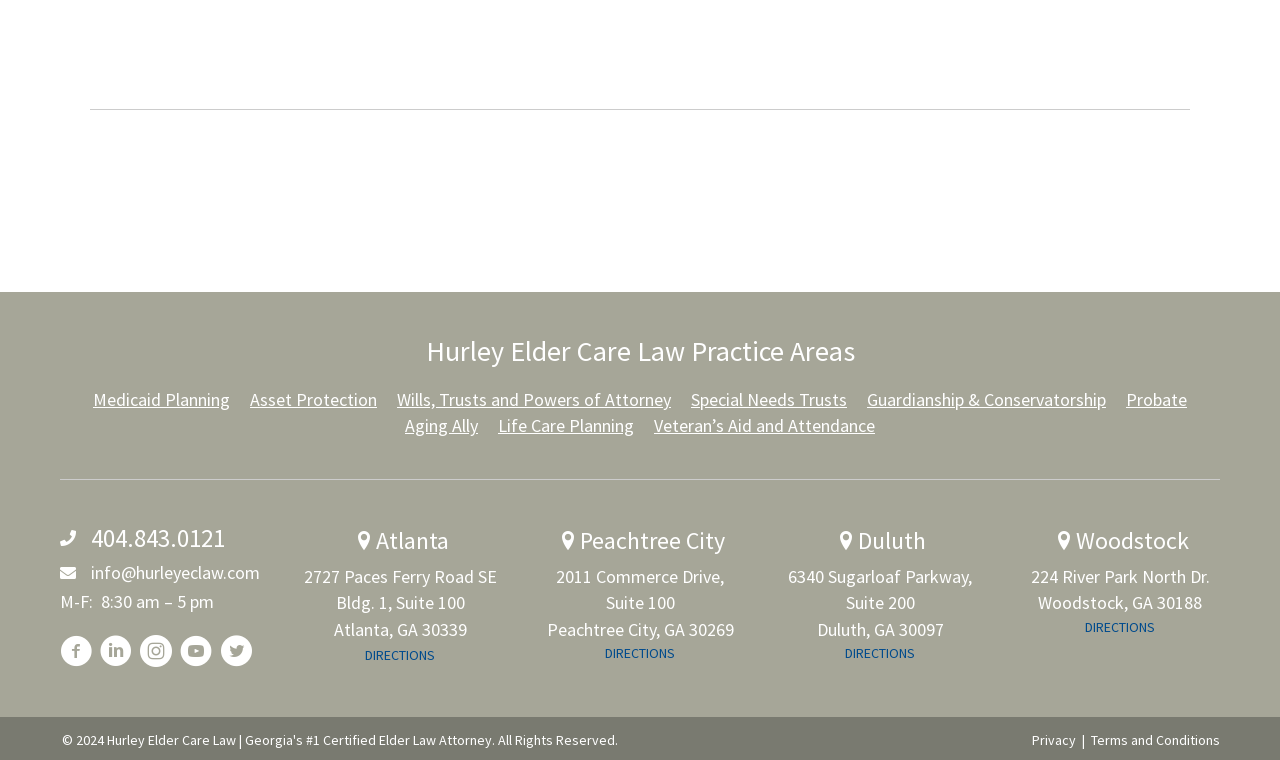What is the email address of Hurley Elder Care Law?
Answer the question with a single word or phrase, referring to the image.

info@hurleyeclaw.com